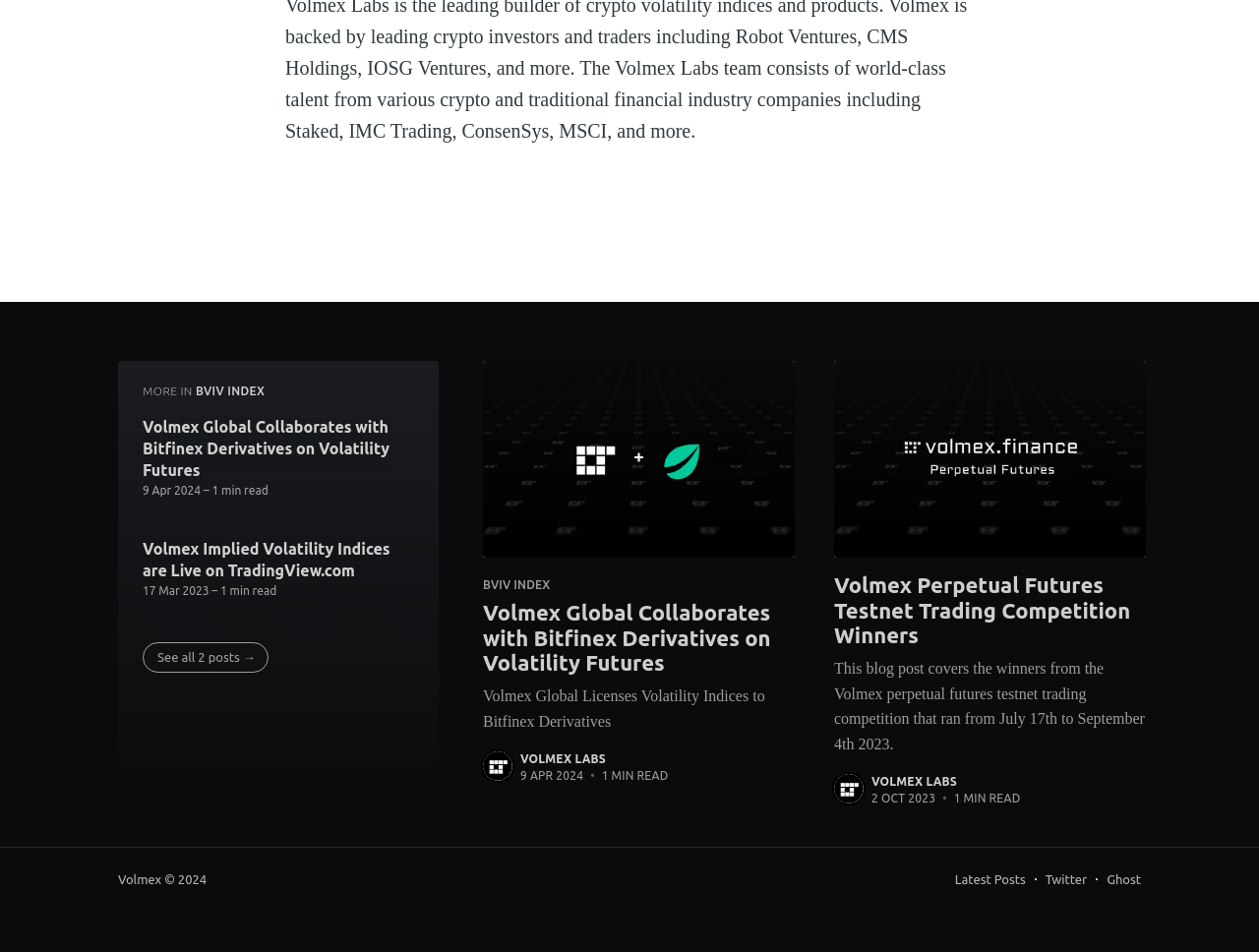Specify the bounding box coordinates of the area that needs to be clicked to achieve the following instruction: "Click on 'BVIV INDEX'".

[0.155, 0.404, 0.21, 0.418]